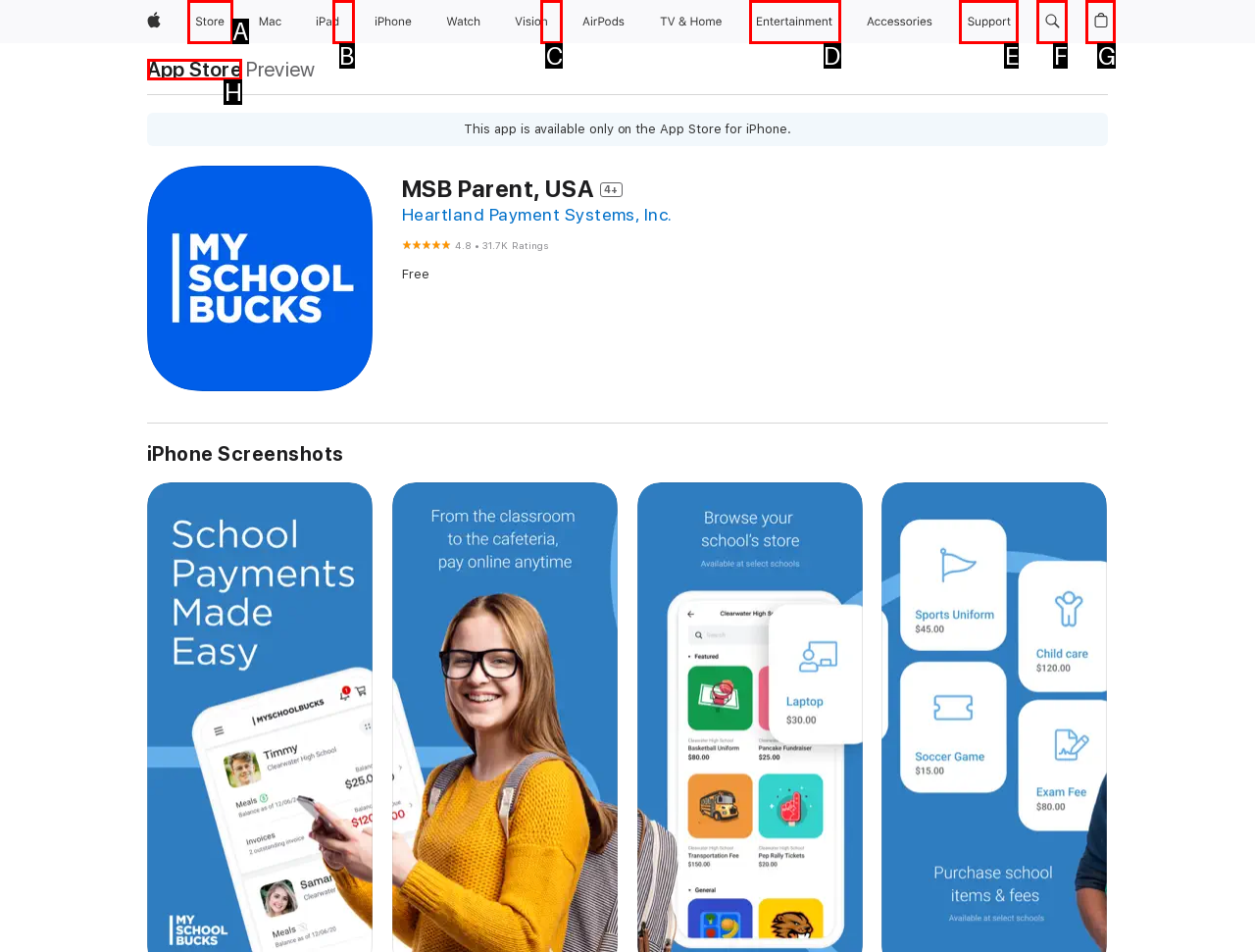Using the provided description: Support, select the HTML element that corresponds to it. Indicate your choice with the option's letter.

E